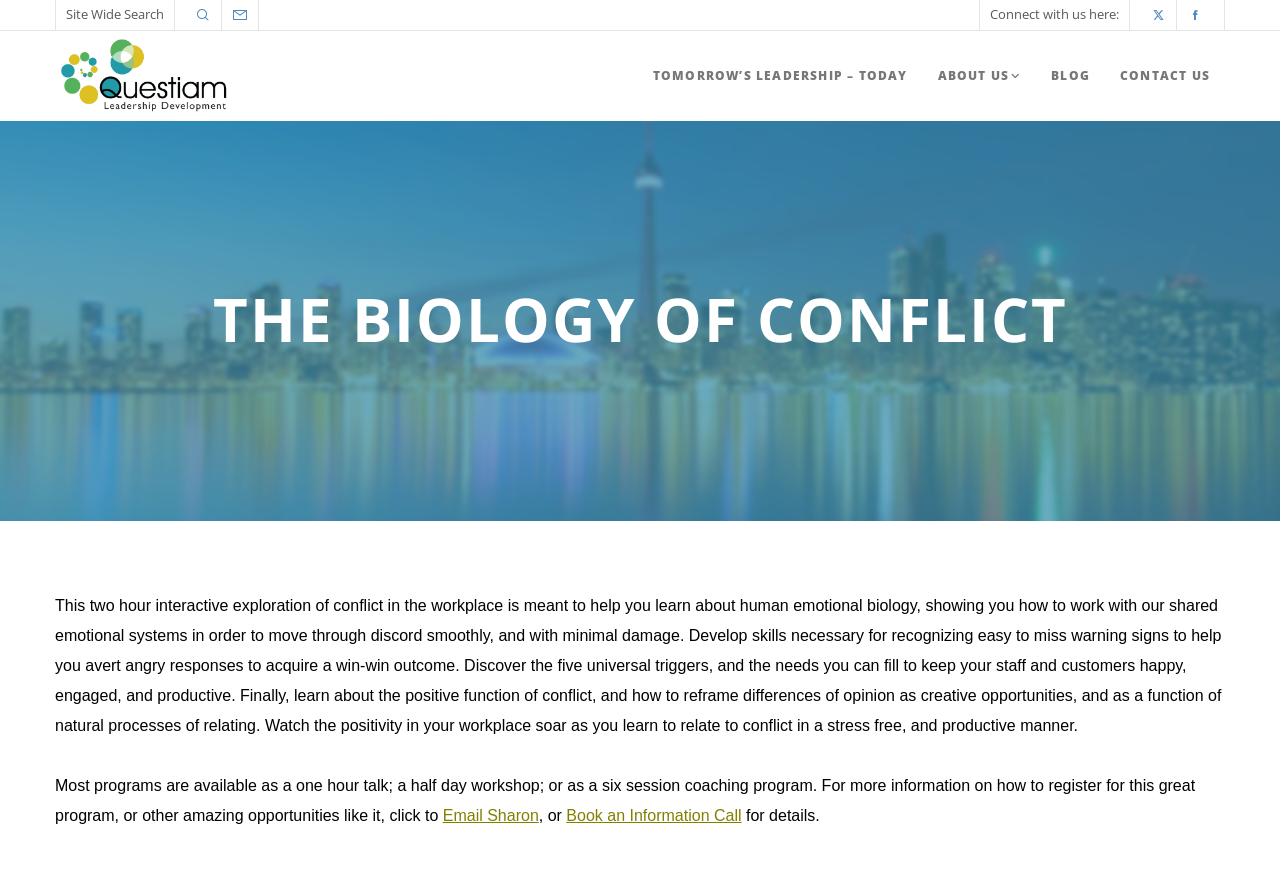Given the description of a UI element: "Email Sharon", identify the bounding box coordinates of the matching element in the webpage screenshot.

[0.346, 0.925, 0.421, 0.945]